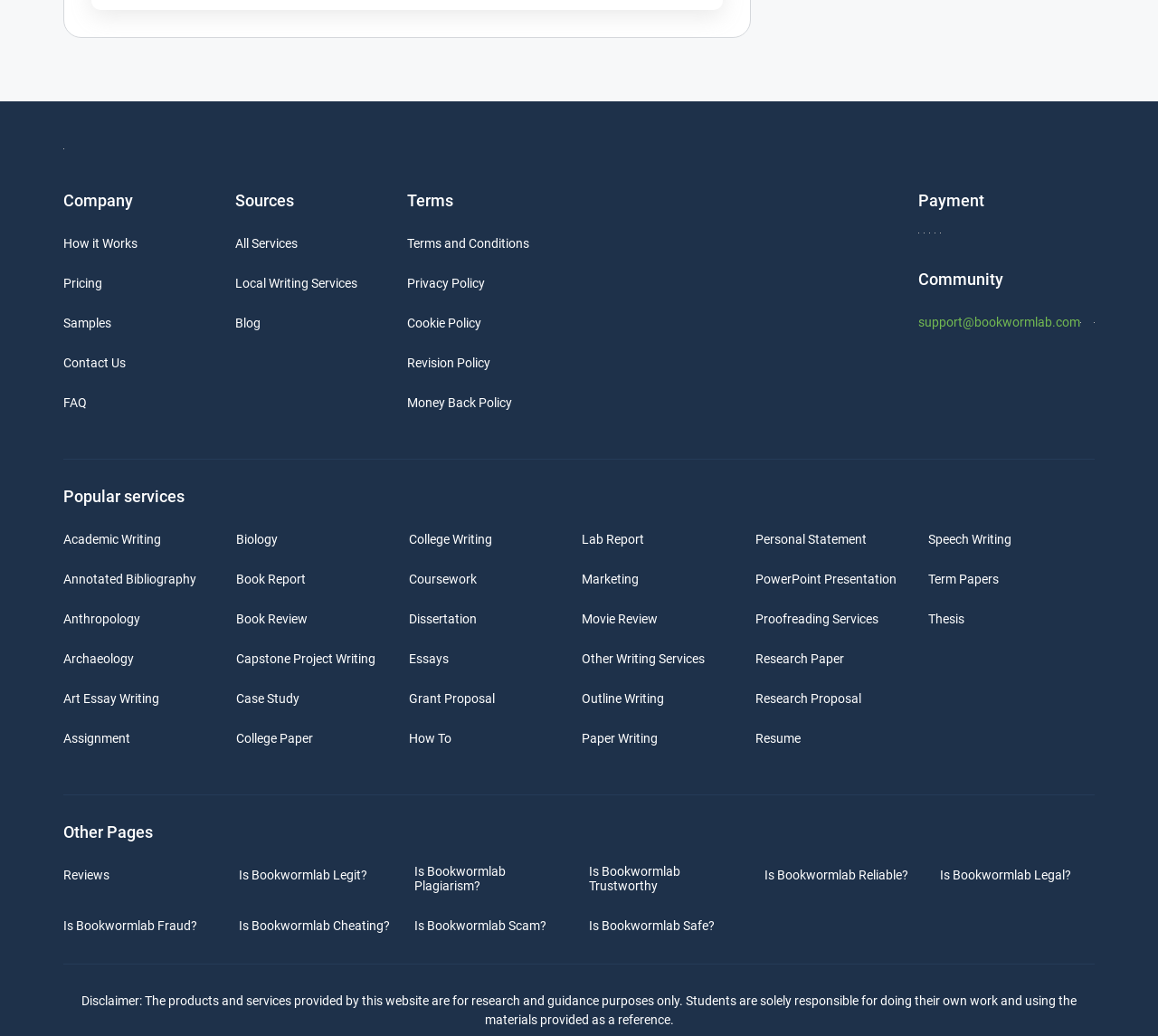Identify the bounding box coordinates of the clickable region necessary to fulfill the following instruction: "Contact 'support@bookwormlab.com'". The bounding box coordinates should be four float numbers between 0 and 1, i.e., [left, top, right, bottom].

[0.793, 0.304, 0.933, 0.318]